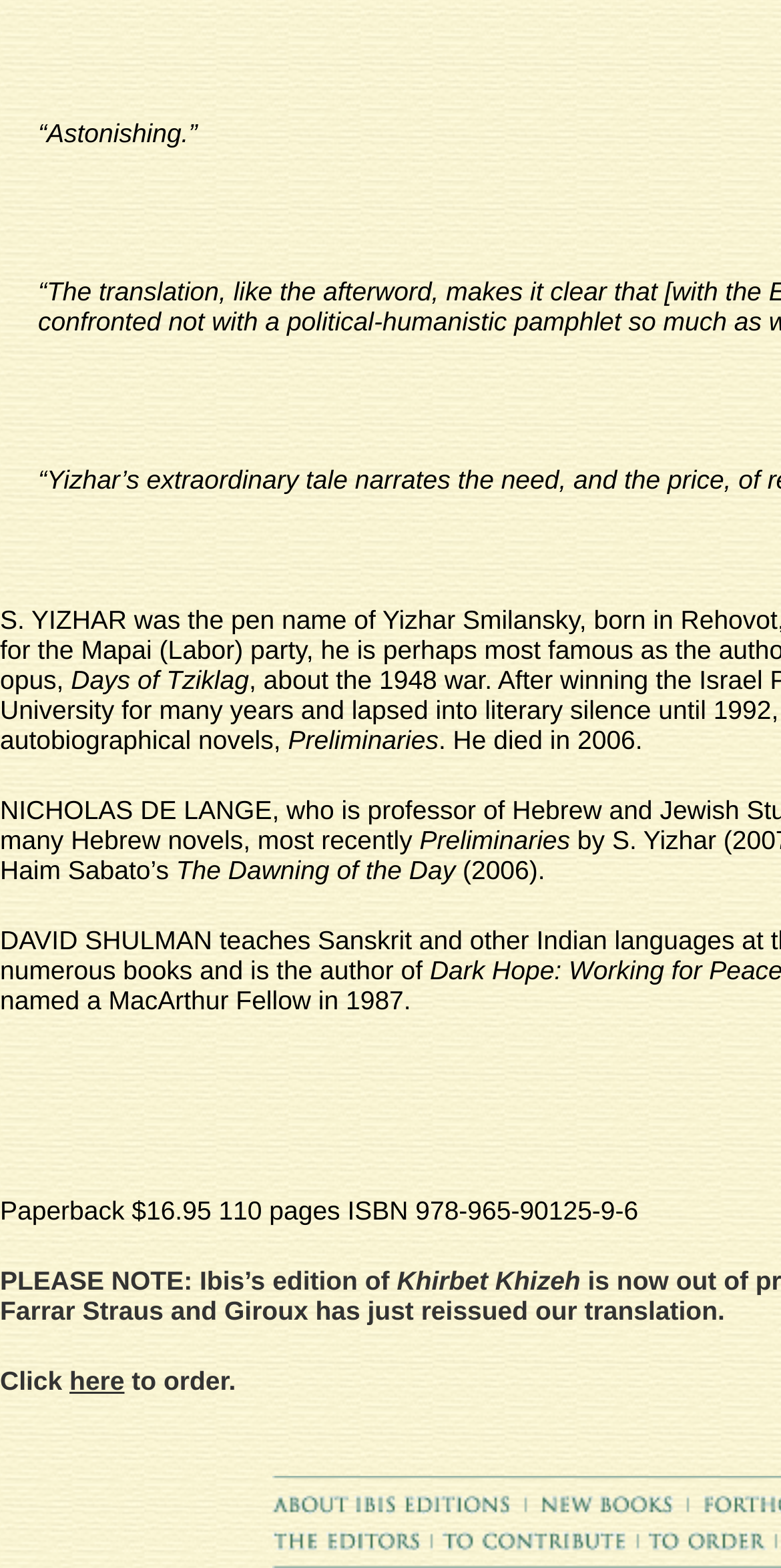Use a single word or phrase to answer the question: What is the price of the paperback book?

$16.95